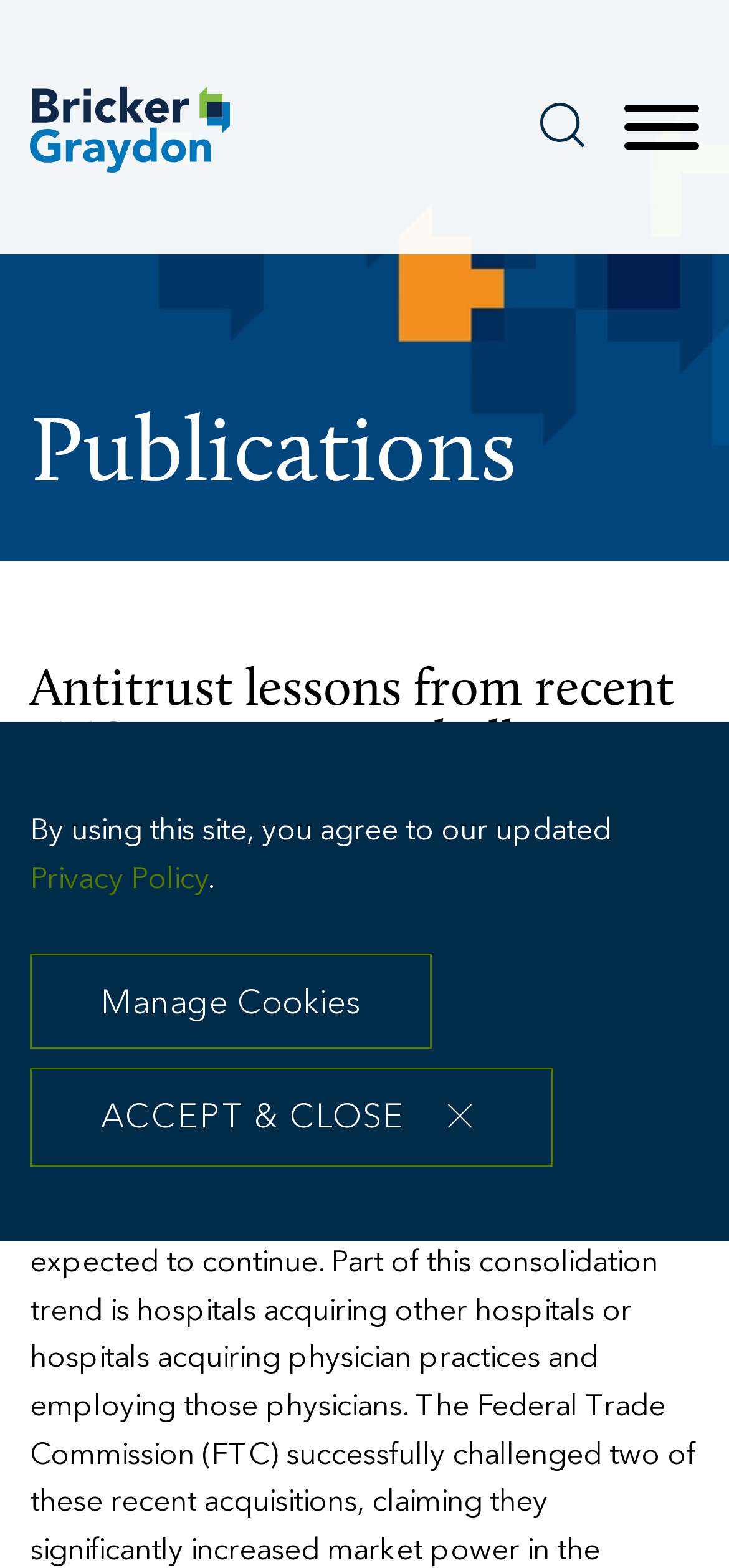Examine the image carefully and respond to the question with a detailed answer: 
What is the category of the article?

The category of the article is Publications, which is indicated by the static text 'Publications' at the top of the webpage.